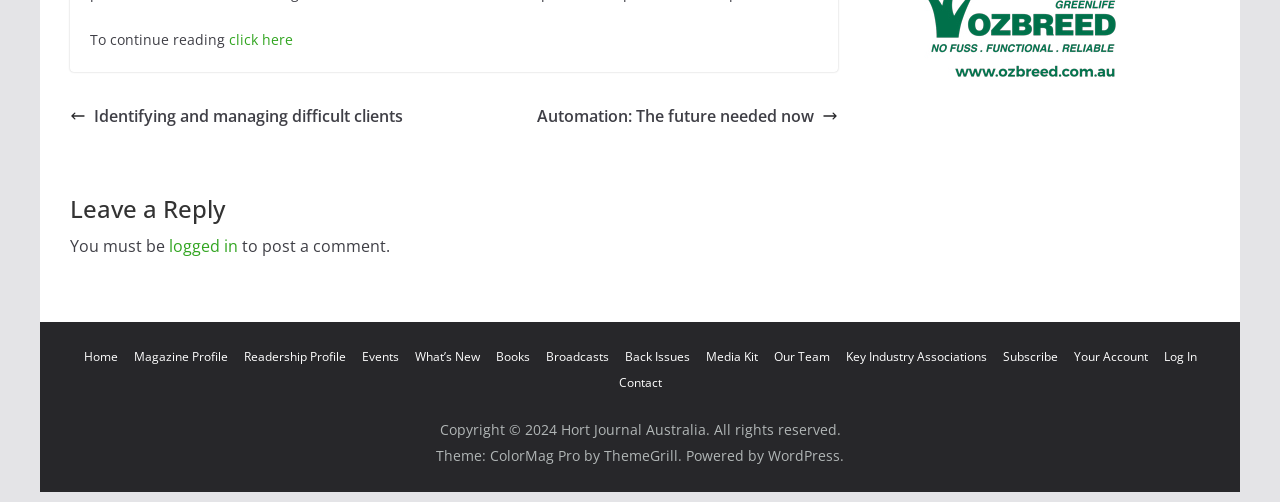What is required to post a comment?
Provide a well-explained and detailed answer to the question.

I found the requirement to post a comment by reading the static text 'You must be' and the link 'logged in' at coordinates [0.055, 0.469, 0.132, 0.513] and [0.132, 0.469, 0.186, 0.513] respectively.